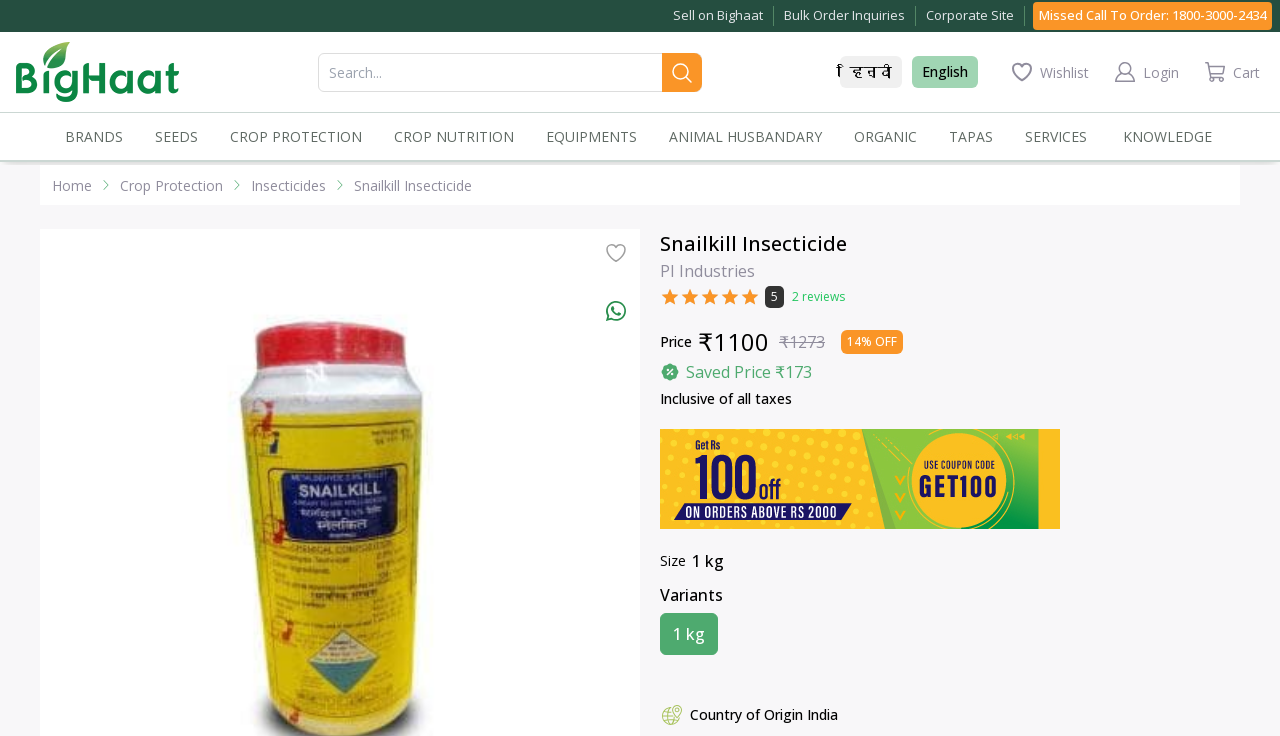Show the bounding box coordinates of the element that should be clicked to complete the task: "Switch to Hindi language".

[0.656, 0.076, 0.705, 0.12]